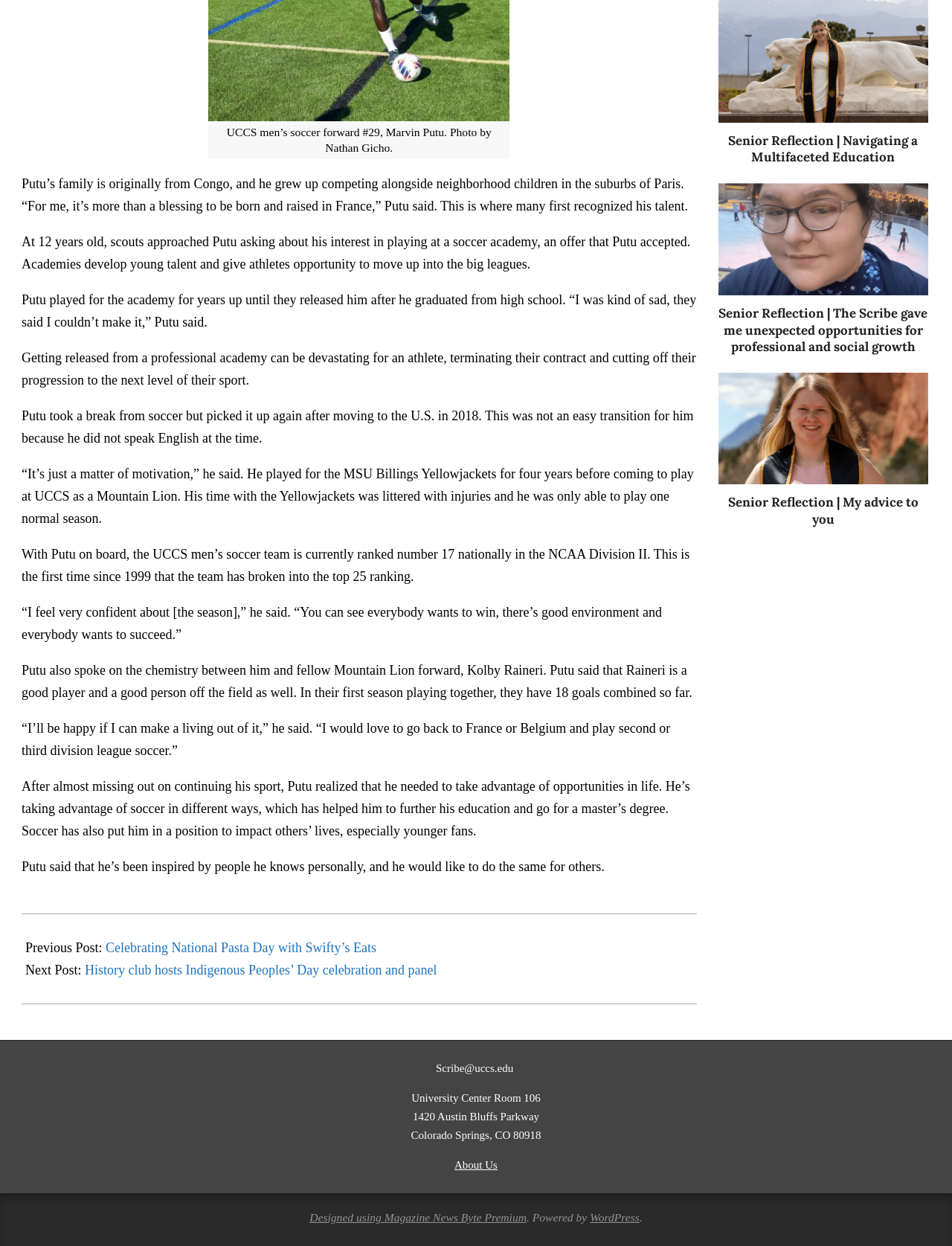What is the current national ranking of the UCCS men's soccer team? Based on the screenshot, please respond with a single word or phrase.

17